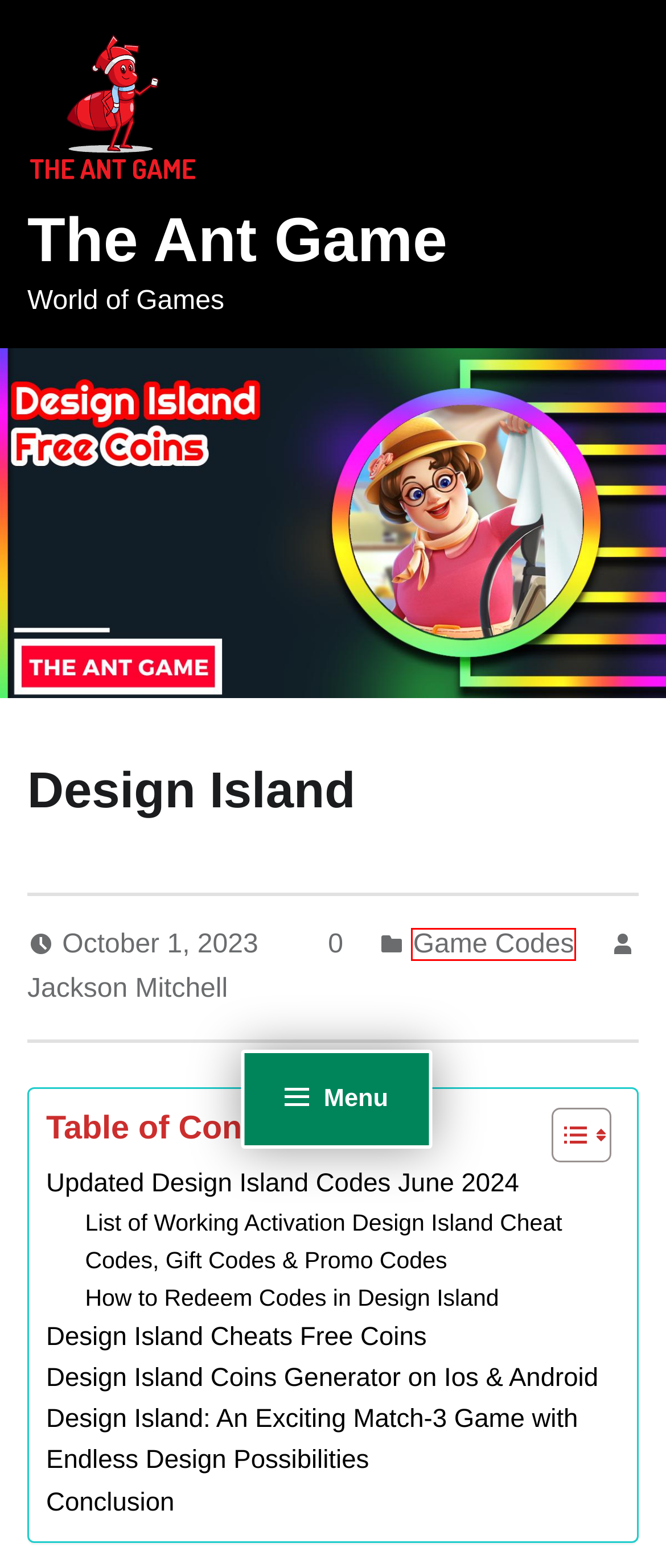You are given a screenshot of a webpage with a red rectangle bounding box around an element. Choose the best webpage description that matches the page after clicking the element in the bounding box. Here are the candidates:
A. Cooking City Cheats & Codes June 2024 Free Gems And Money
B. Game Codes - The Ant Game
C. Game Tricks - The Ant Game
D. Privacy Policy - The Ant Game
E. Sitemap - The Ant Game
F. Jackson Mitchell - The Ant Game
G. The Ant Game - World of Games
H. Coral Island Beginner Guide

B